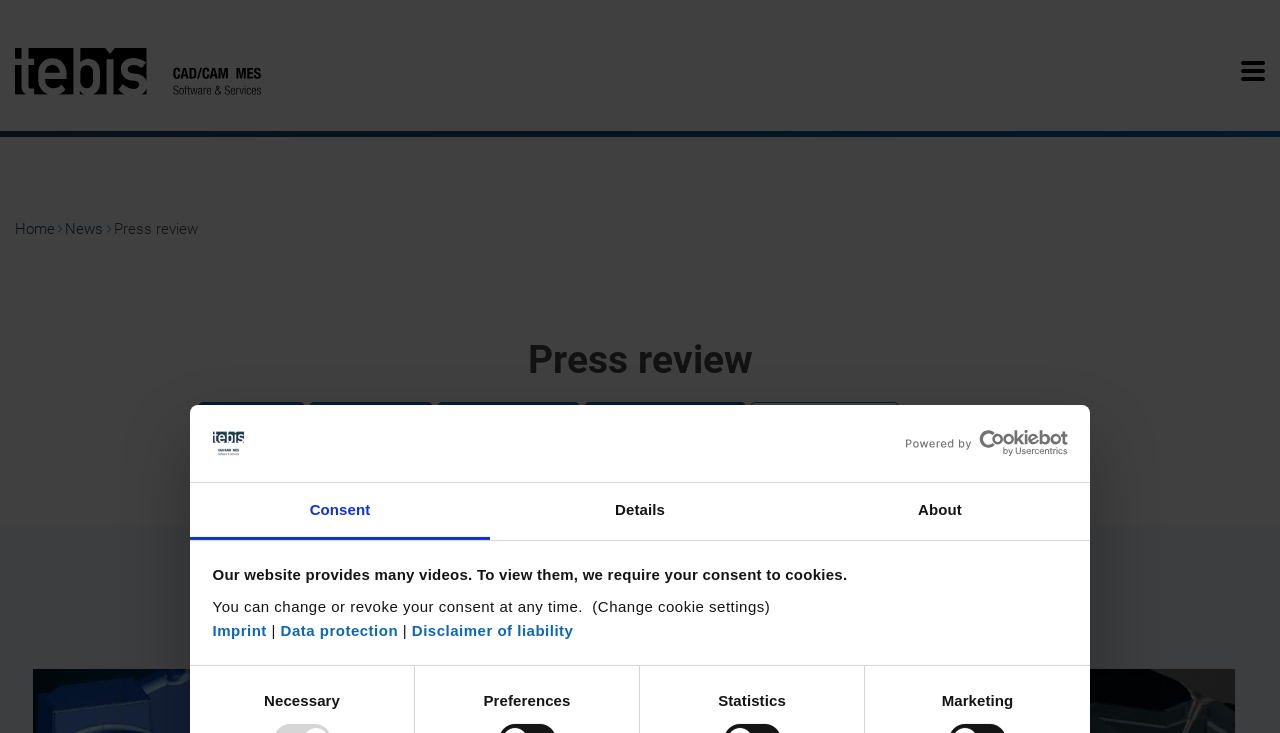Using the details from the image, please elaborate on the following question: How many links are there in the navigation menu?

The navigation menu is located at the top of the webpage, and it has five links: 'Home', 'News', 'Events', 'Webinars', and 'Press review'. These links are located next to each other and have bounding boxes that indicate their vertical positions.